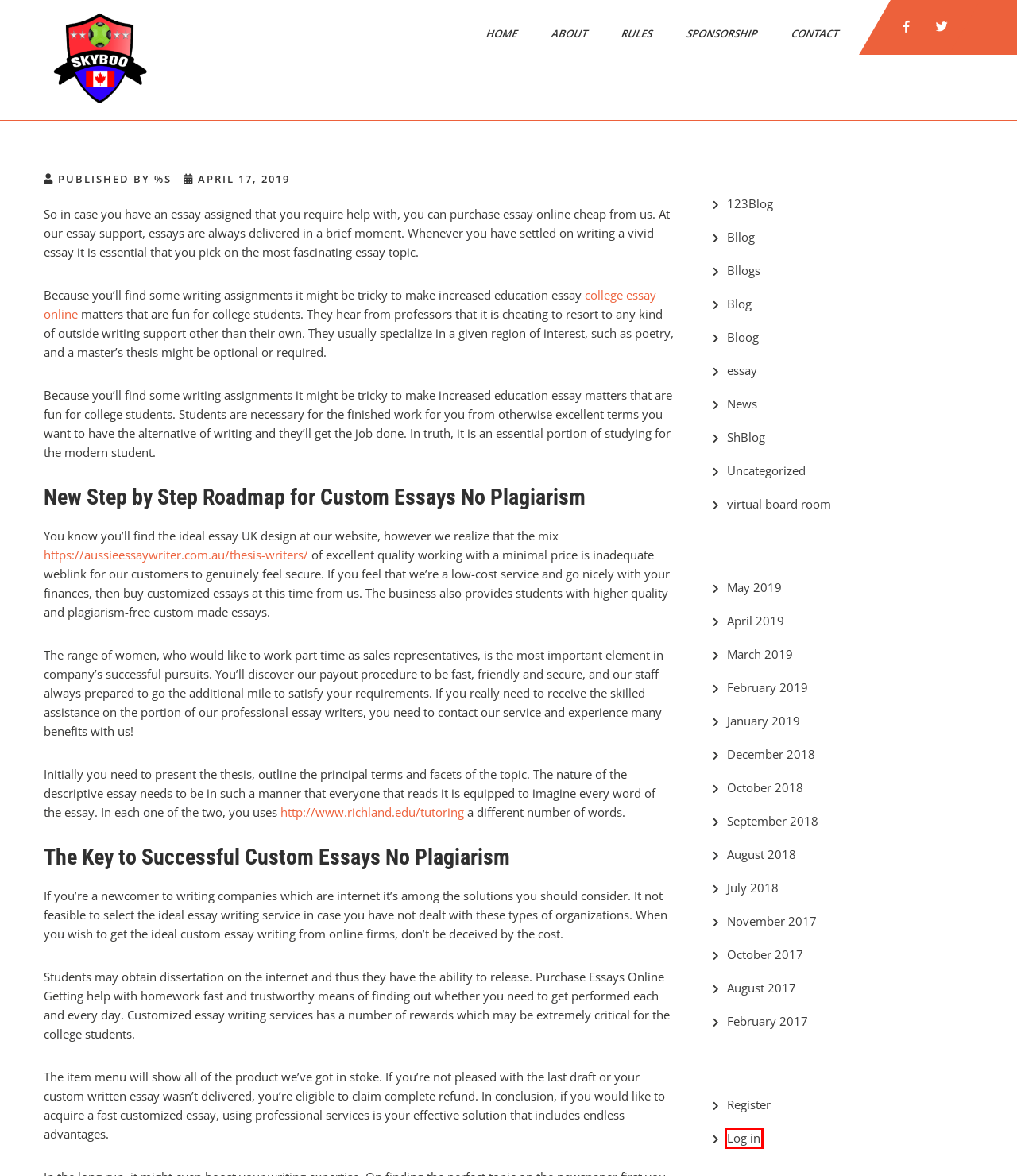Review the webpage screenshot and focus on the UI element within the red bounding box. Select the best-matching webpage description for the new webpage that follows after clicking the highlighted element. Here are the candidates:
A. Log In ‹ Skyboo — WordPress
B. Bllog – Skyboo
C. Uncategorized – Skyboo
D. 123Blog – Skyboo
E. April 2019 – Skyboo
F. Bloog – Skyboo
G. October 2017 – Skyboo
H. Essay Writing Service Australia: OZ Essay Help From Writers

A